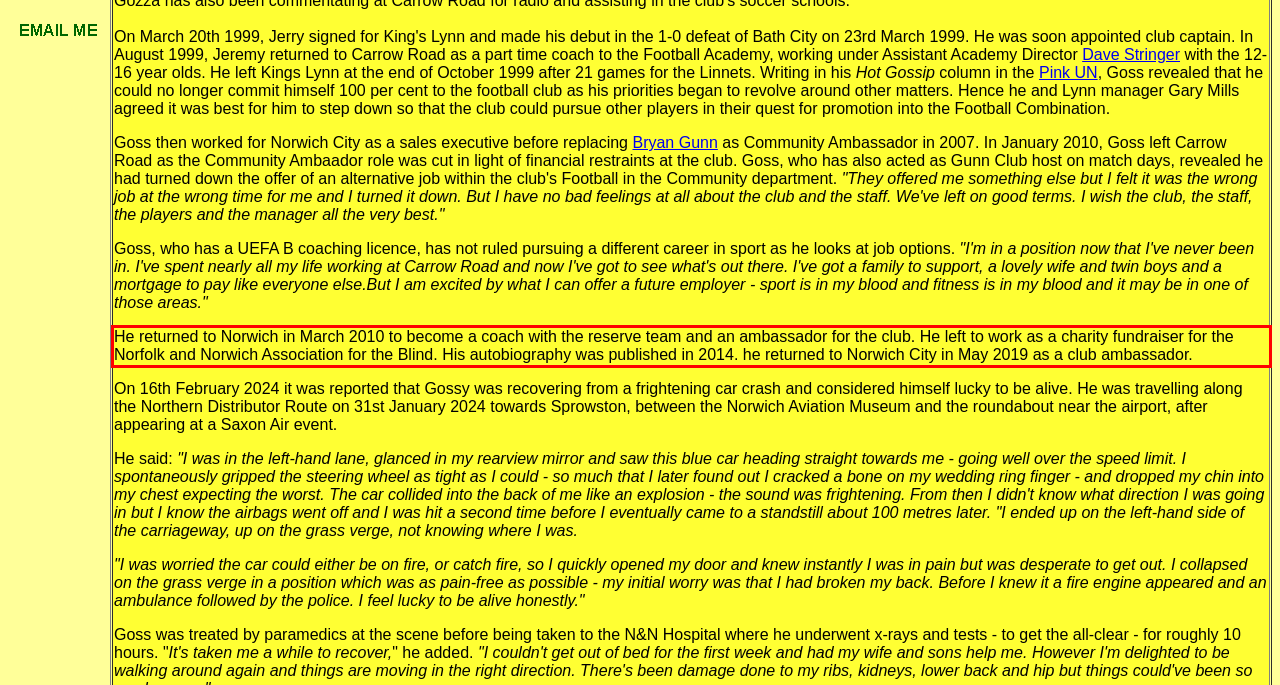Please recognize and transcribe the text located inside the red bounding box in the webpage image.

He returned to Norwich in March 2010 to become a coach with the reserve team and an ambassador for the club. He left to work as a charity fundraiser for the Norfolk and Norwich Association for the Blind. His autobiography was published in 2014. he returned to Norwich City in May 2019 as a club ambassador.